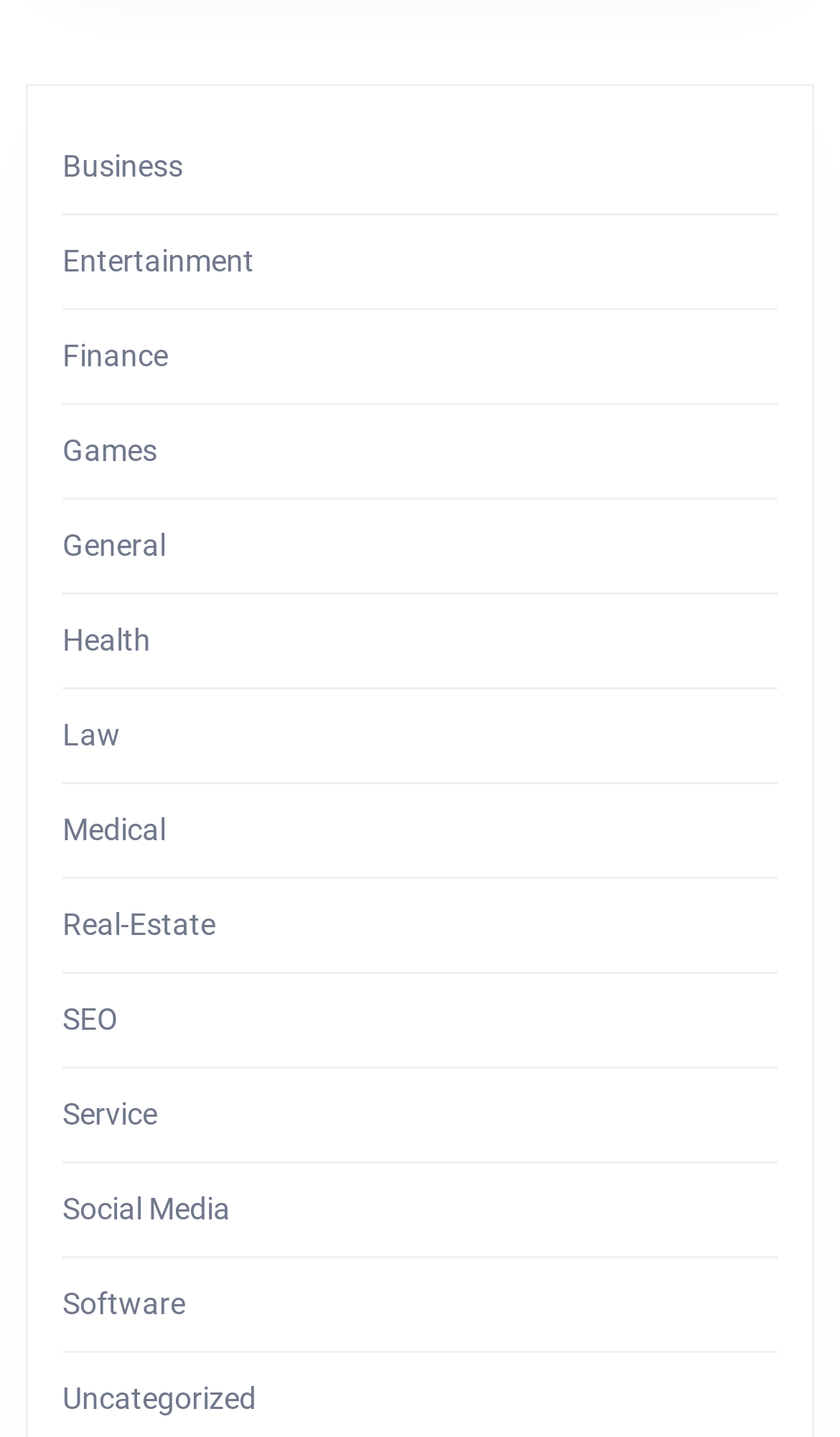Locate the bounding box coordinates of the area that needs to be clicked to fulfill the following instruction: "Select General". The coordinates should be in the format of four float numbers between 0 and 1, namely [left, top, right, bottom].

[0.074, 0.368, 0.197, 0.392]